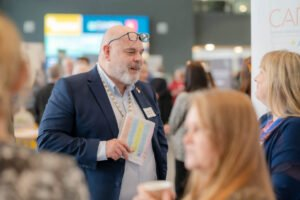What is the purpose of the Transforming West Cumbria initiative? Refer to the image and provide a one-word or short phrase answer.

Enhance community resilience